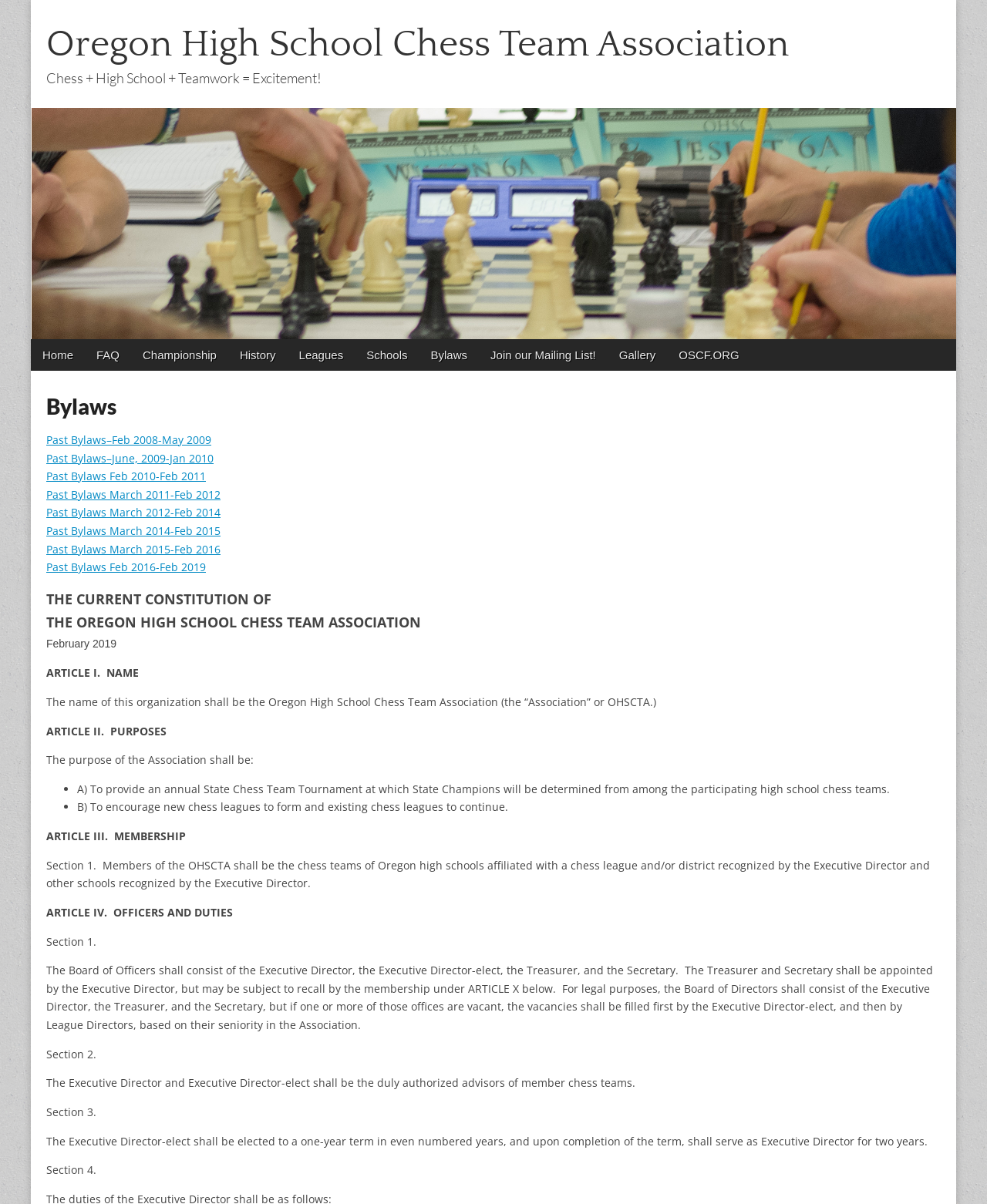How many officers are there in the Board of Officers?
Please use the image to provide an in-depth answer to the question.

The answer can be found in the static text 'The Board of Officers shall consist of the Executive Director, the Executive Director-elect, the Treasurer, and the Secretary.' which lists the four officers that make up the Board of Officers.